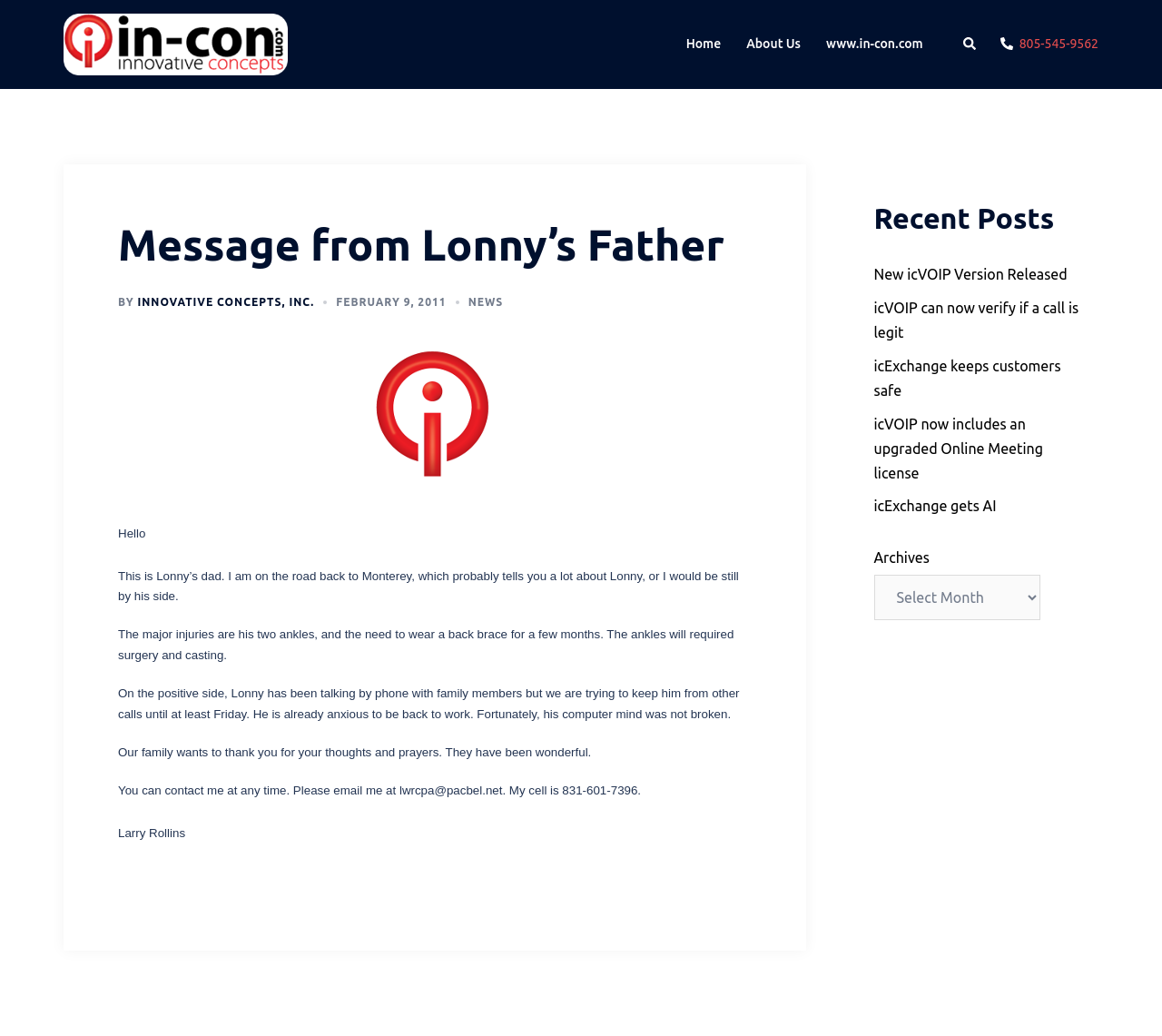Find the bounding box coordinates of the element's region that should be clicked in order to follow the given instruction: "Read the 'New icVOIP Version Released' post". The coordinates should consist of four float numbers between 0 and 1, i.e., [left, top, right, bottom].

[0.752, 0.257, 0.919, 0.273]